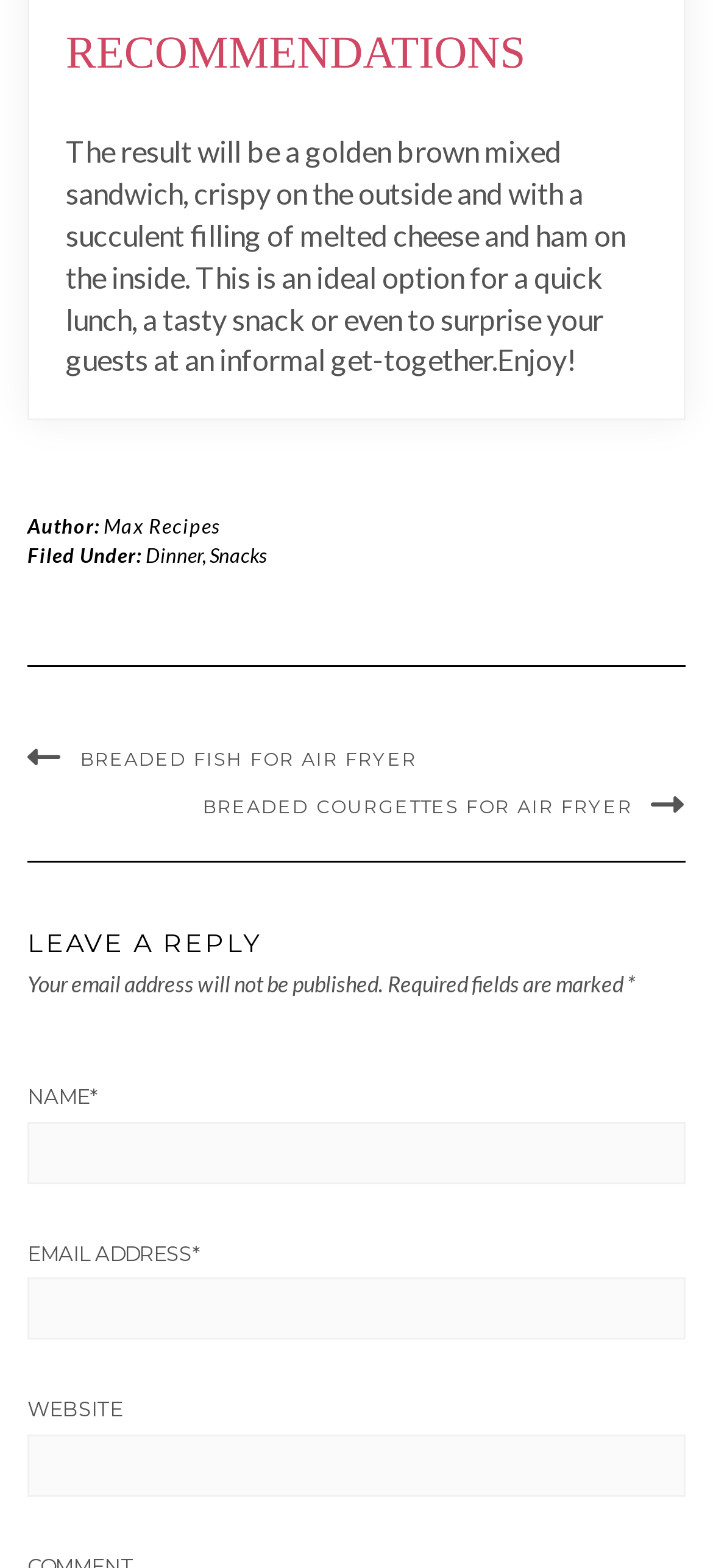Who is the author of this recipe?
Answer with a single word or short phrase according to what you see in the image.

Max Recipes